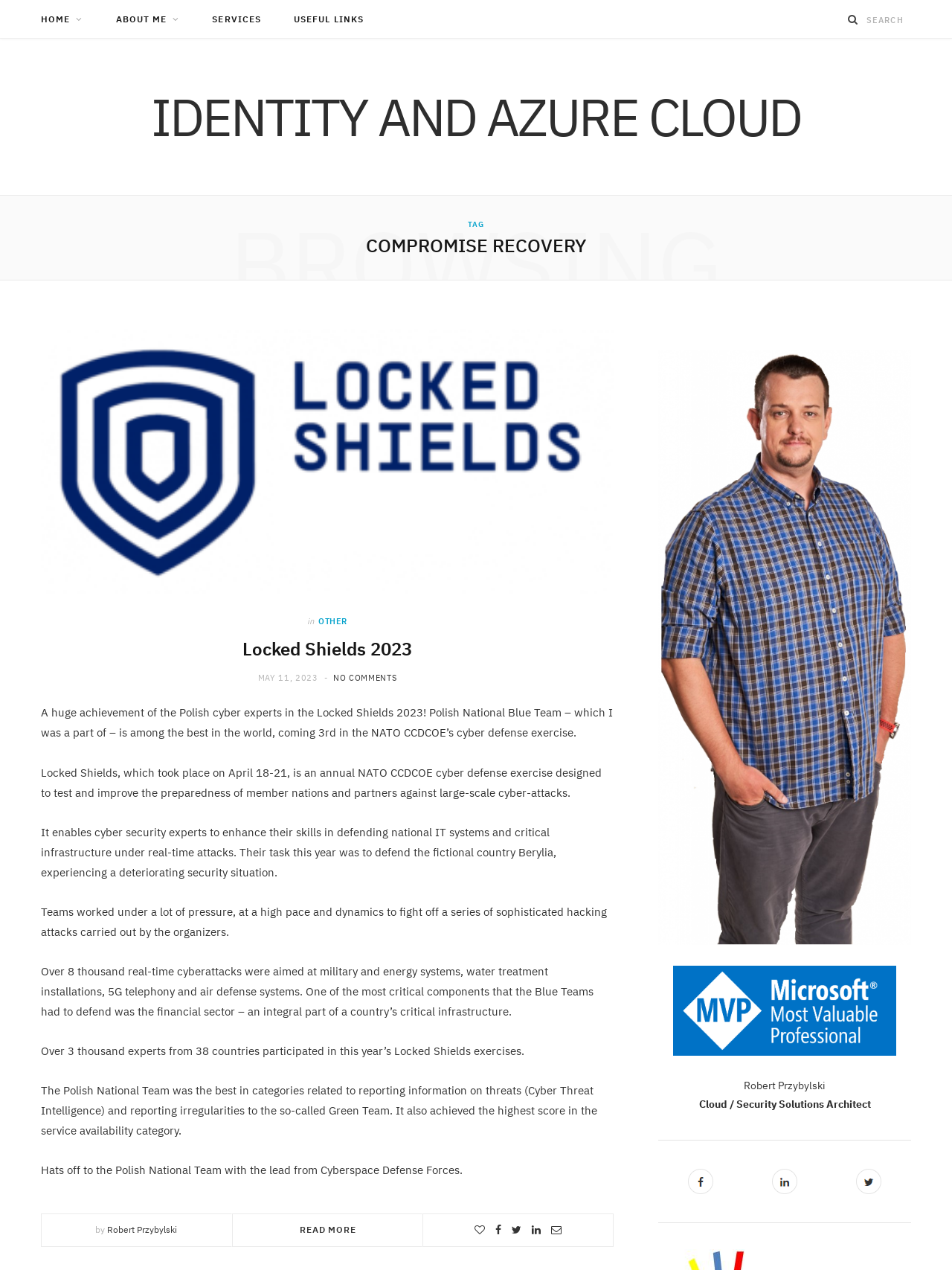Pinpoint the bounding box coordinates of the area that must be clicked to complete this instruction: "view Robert Przybylski's profile".

[0.113, 0.964, 0.186, 0.973]